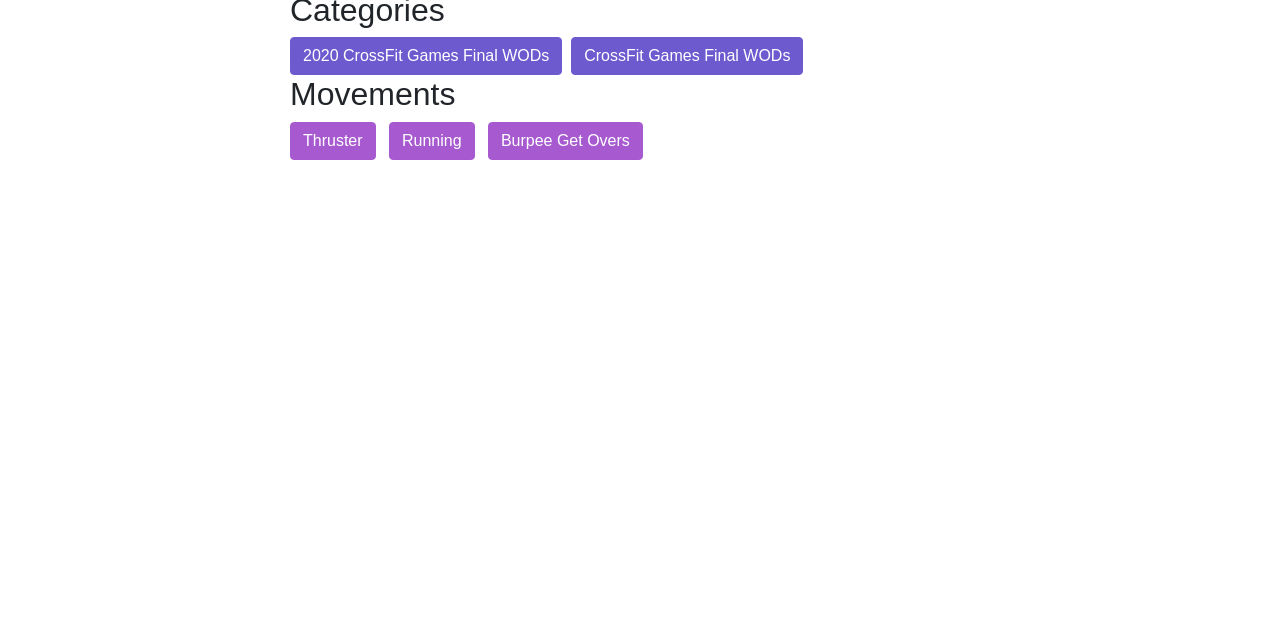Identify the bounding box coordinates for the UI element described as follows: Running. Use the format (top-left x, top-left y, bottom-right x, bottom-right y) and ensure all values are floating point numbers between 0 and 1.

[0.304, 0.19, 0.371, 0.25]